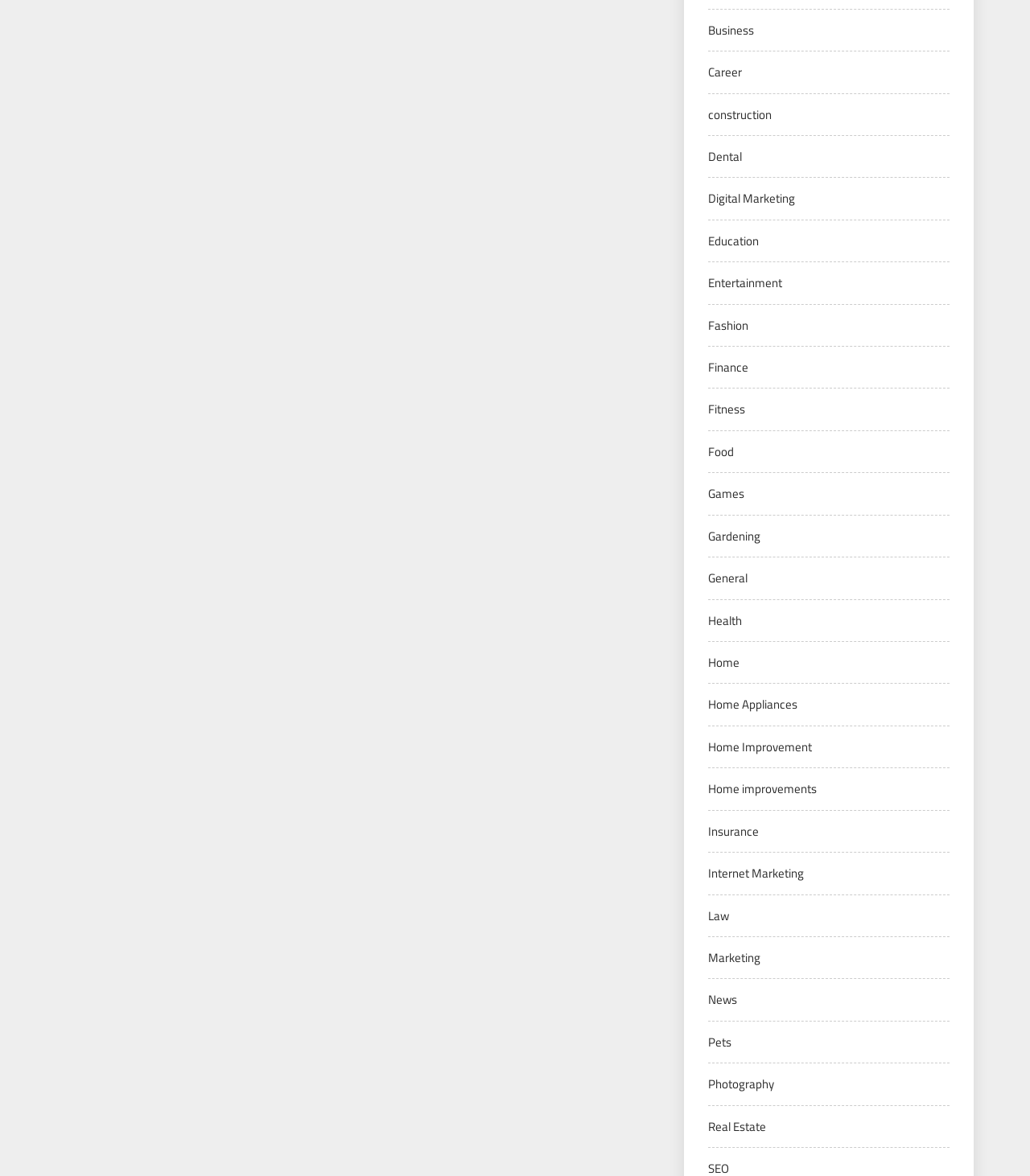Can you find the bounding box coordinates for the element to click on to achieve the instruction: "Click on Business"?

[0.688, 0.018, 0.732, 0.033]